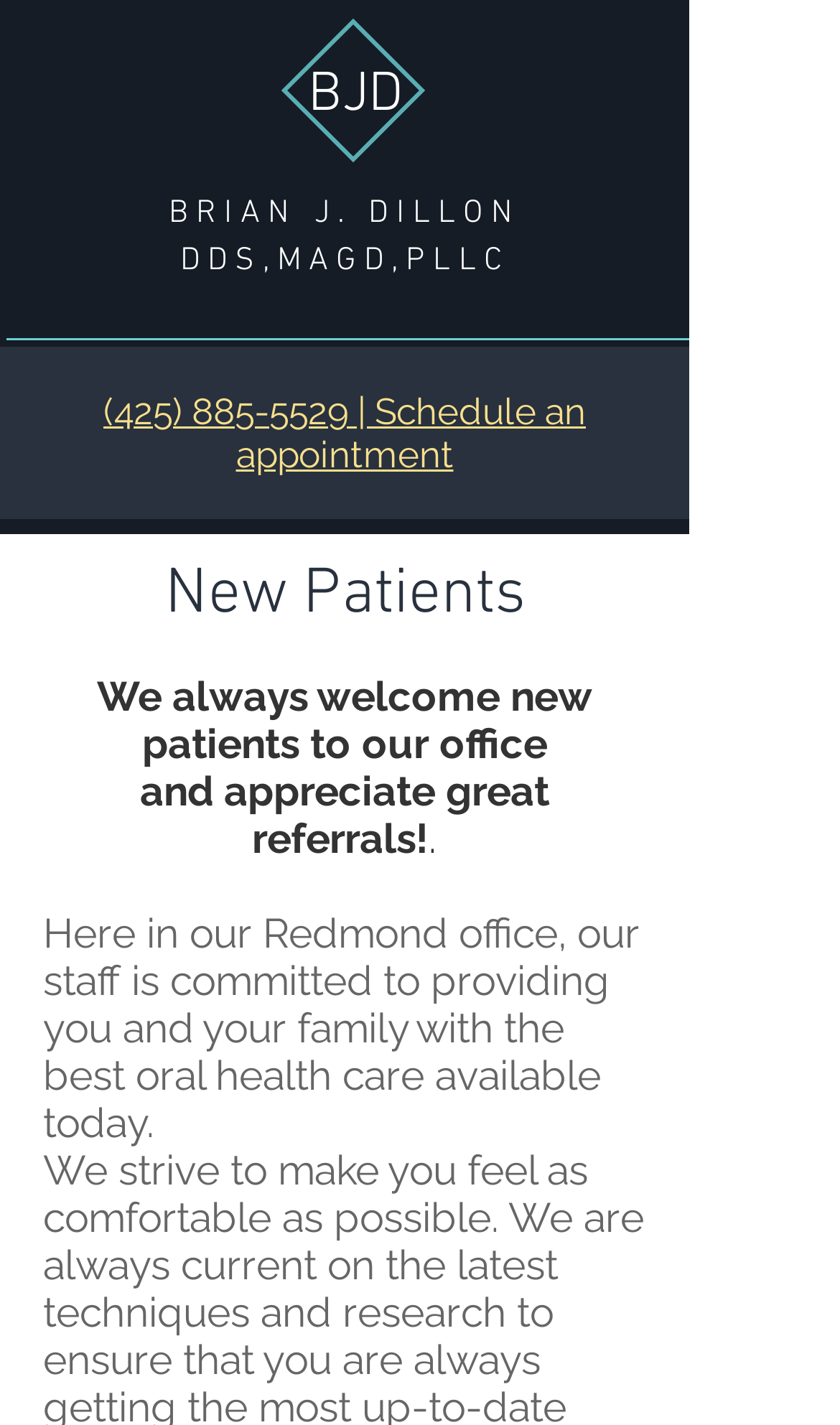Carefully examine the image and provide an in-depth answer to the question: What is the phone number to schedule an appointment?

I found the phone number by looking at the heading element that contains the text '(425) 885-5529 | Schedule an appointment' and extracting the phone number from it.